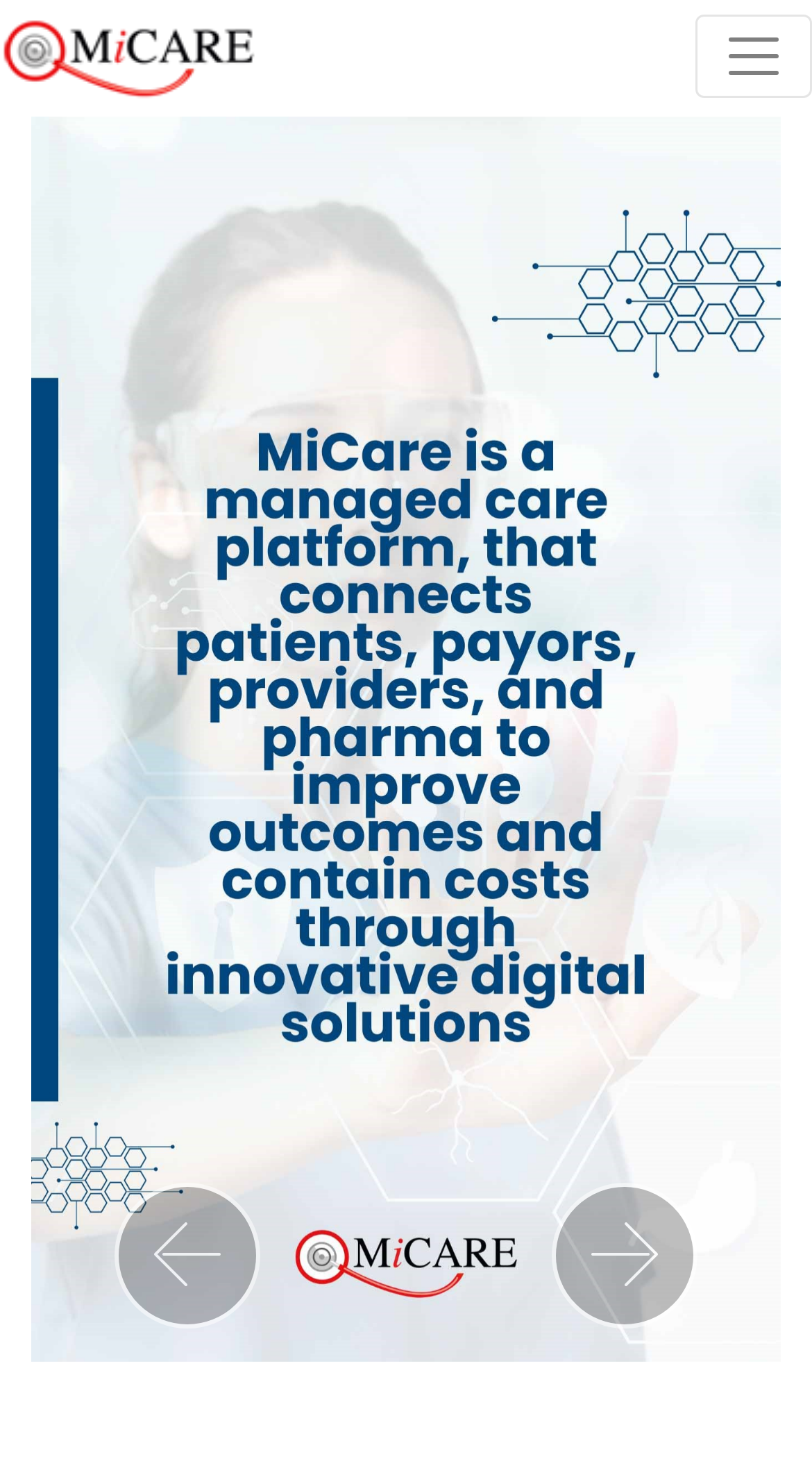Observe the image and answer the following question in detail: What is the position of the image?

Based on the bounding box coordinates, the image is located at [0.0, 0.007, 0.318, 0.069], which indicates it is positioned at the top left corner of the webpage.